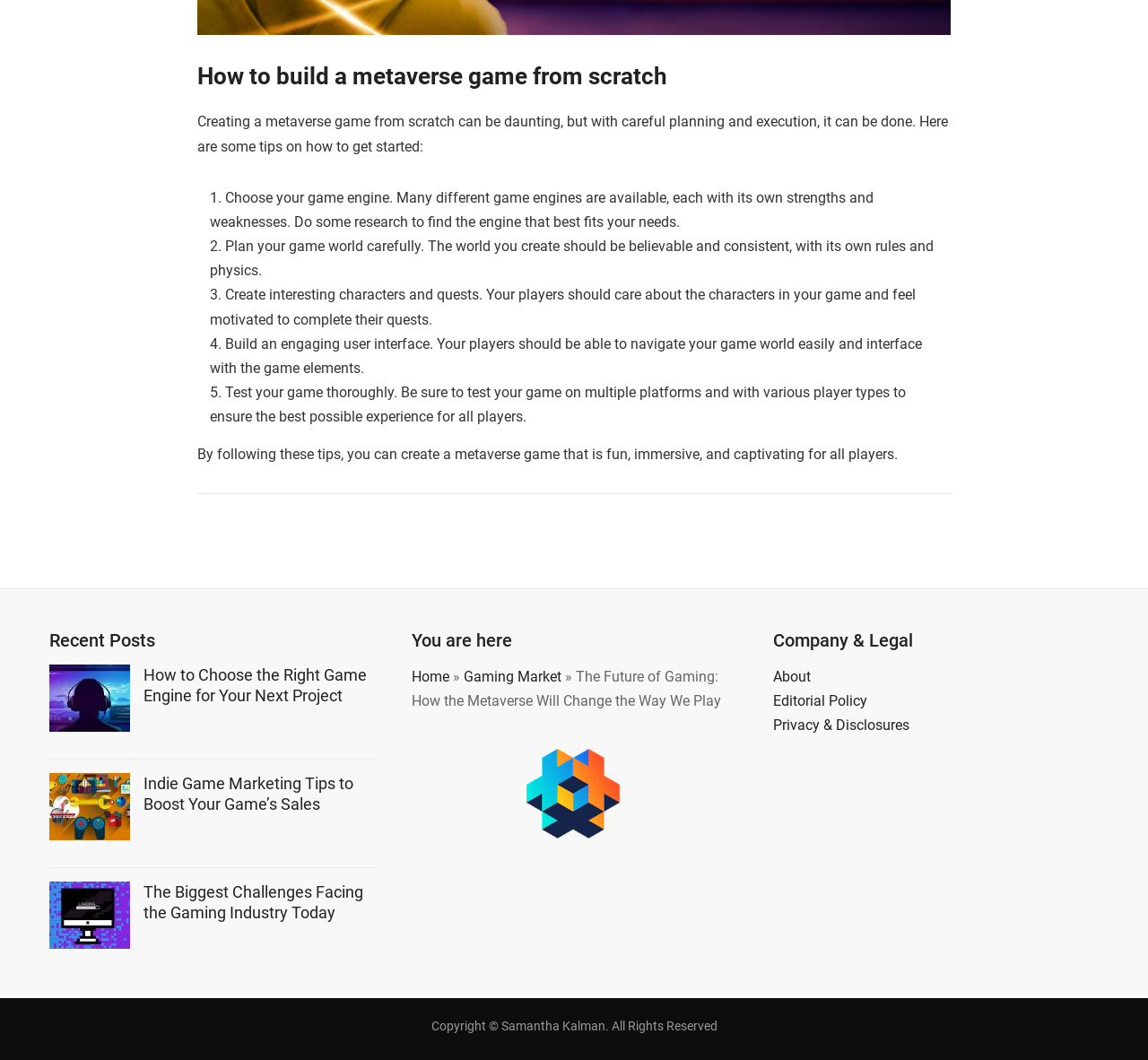How many tips are provided to build a metaverse game?
Look at the image and answer with only one word or phrase.

5